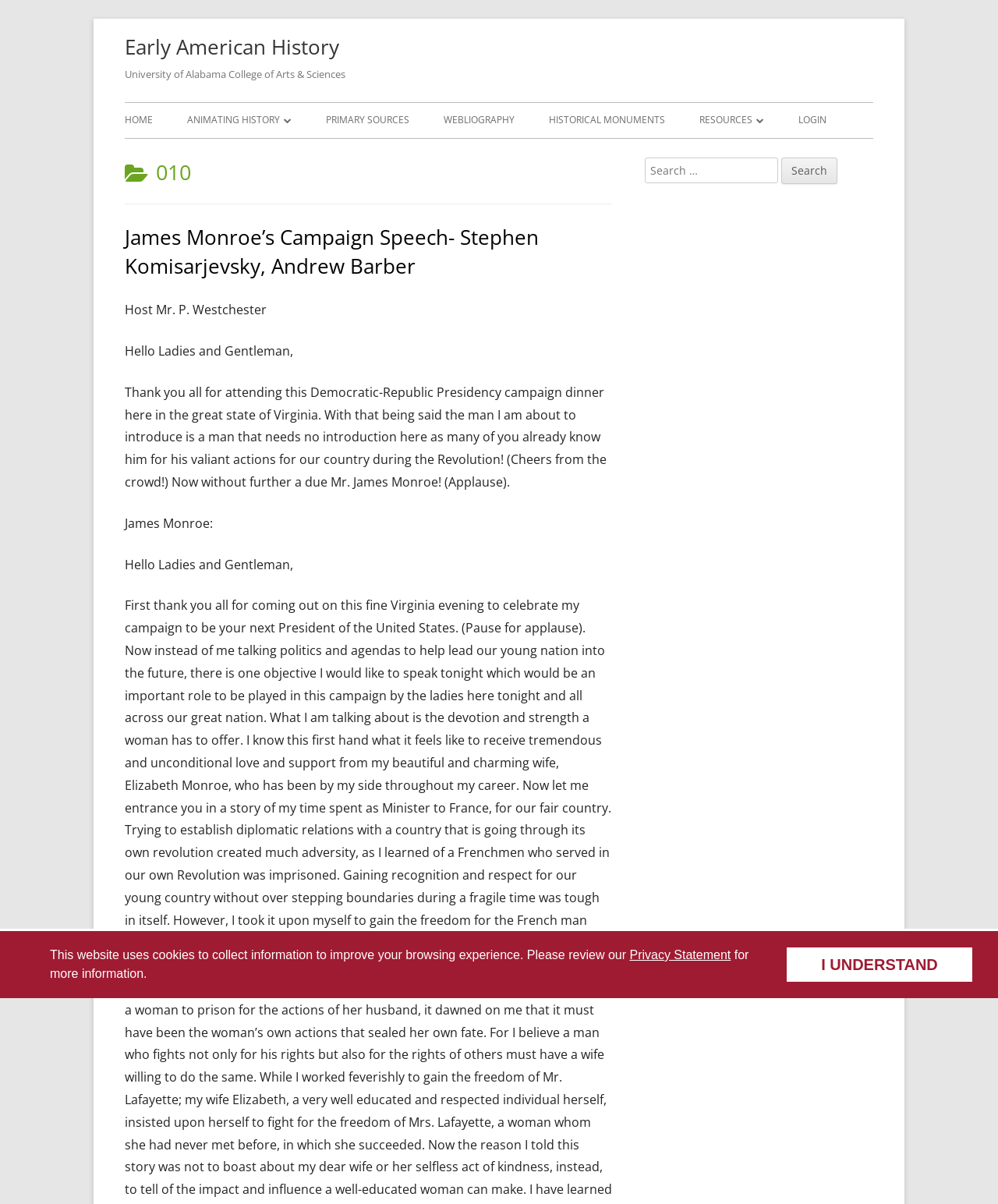Using the element description: "Monuments", determine the bounding box coordinates. The coordinates should be in the format [left, top, right, bottom], with values between 0 and 1.

[0.701, 0.114, 0.879, 0.141]